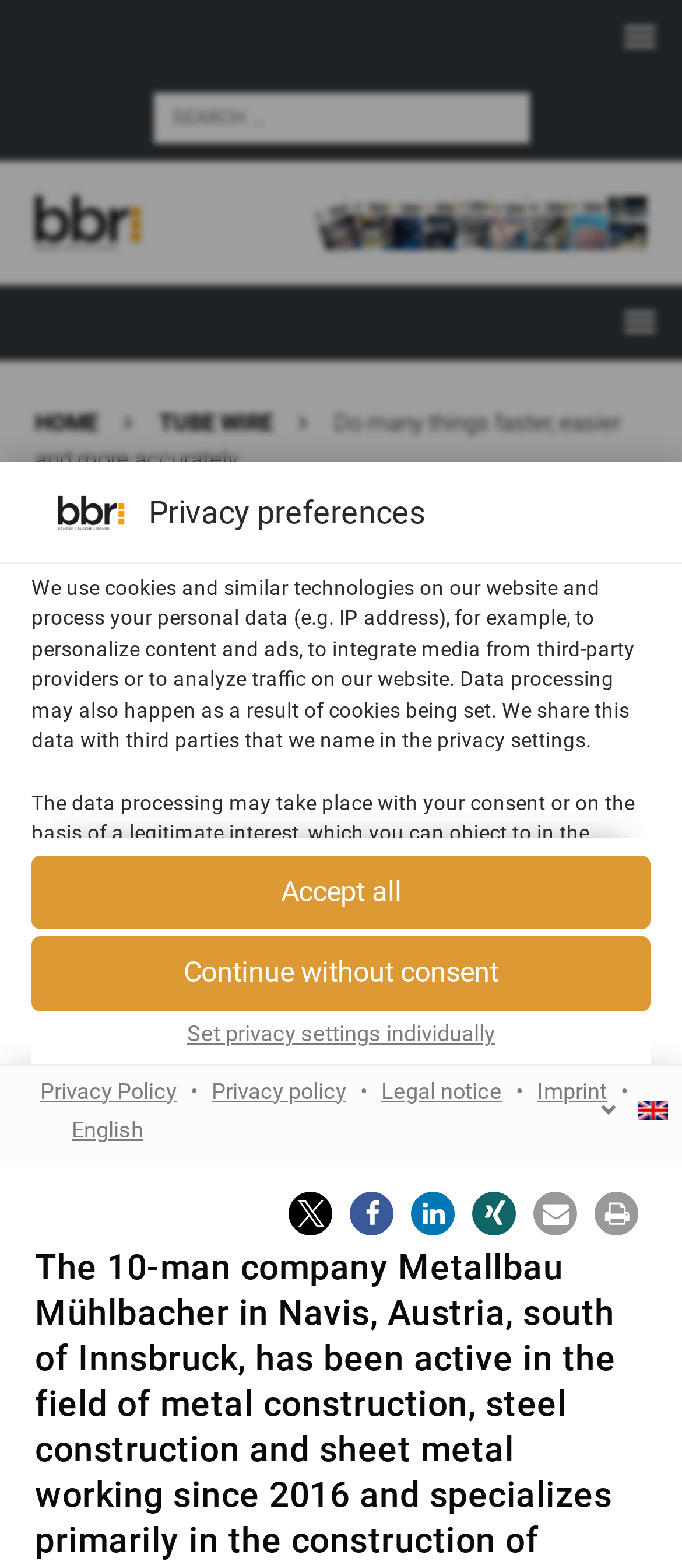Generate a comprehensive description of the webpage content.

The webpage appears to be a privacy policy and settings page. At the top, there is a dialog box titled "Privacy preferences" that takes up most of the screen. Within this dialog, there is a heading "Privacy preferences" followed by a block of text explaining how the website uses cookies and similar technologies to personalize content and ads, integrate media from third-party providers, and analyze traffic. 

Below this text, there are several links and buttons. On the left side, there are three buttons: "Accept all", "Continue without consent", and "Set privacy settings individually". On the right side, there are three links: "Privacy Policy", "Legal notice", and "Imprint". 

The webpage also has a combobox at the bottom left, currently set to "English", which allows users to select their preferred language. 

There is no prominent image on the page, and the focus is on the text and interactive elements related to privacy settings.